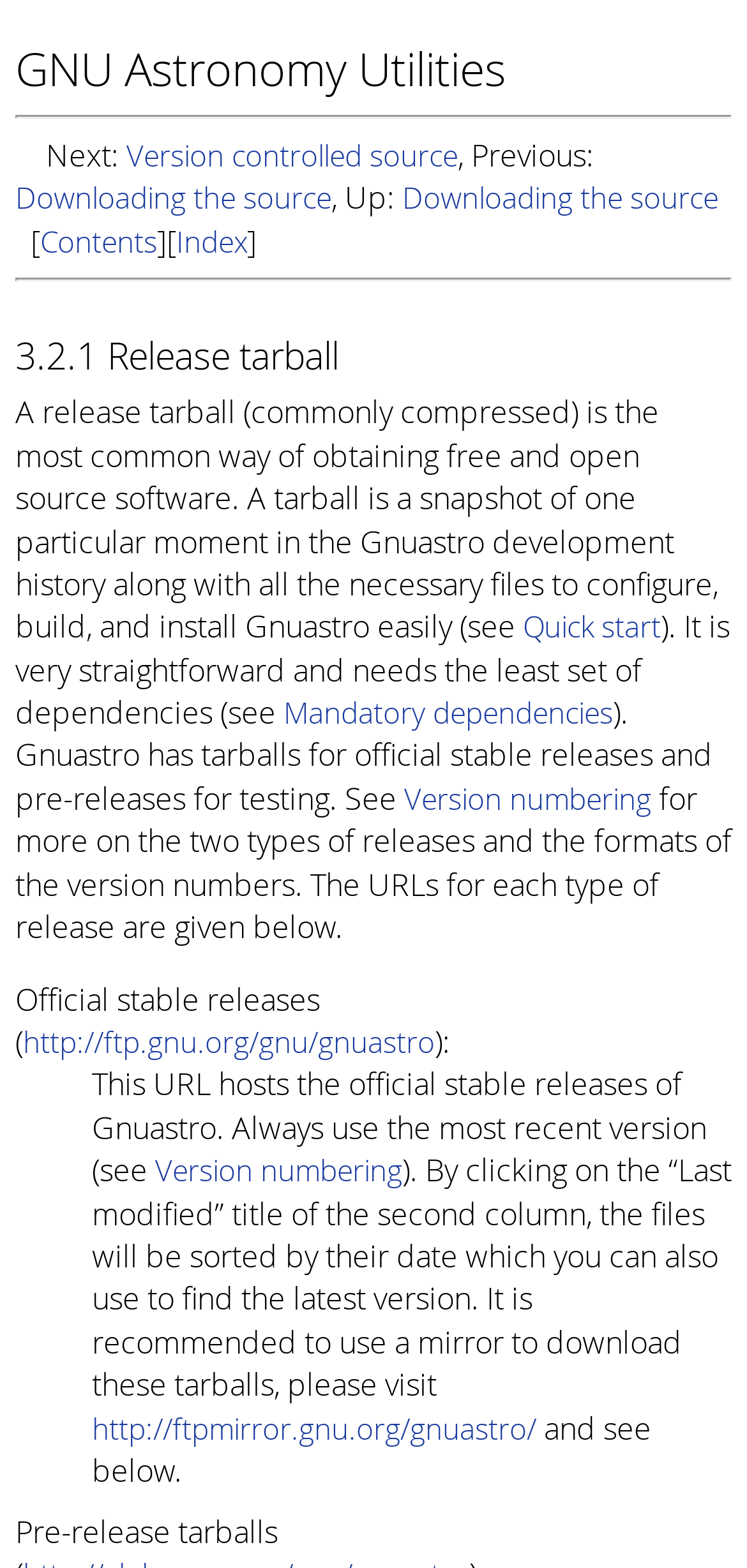What is the recommended way to download the tarballs?
From the image, respond with a single word or phrase.

Use a mirror